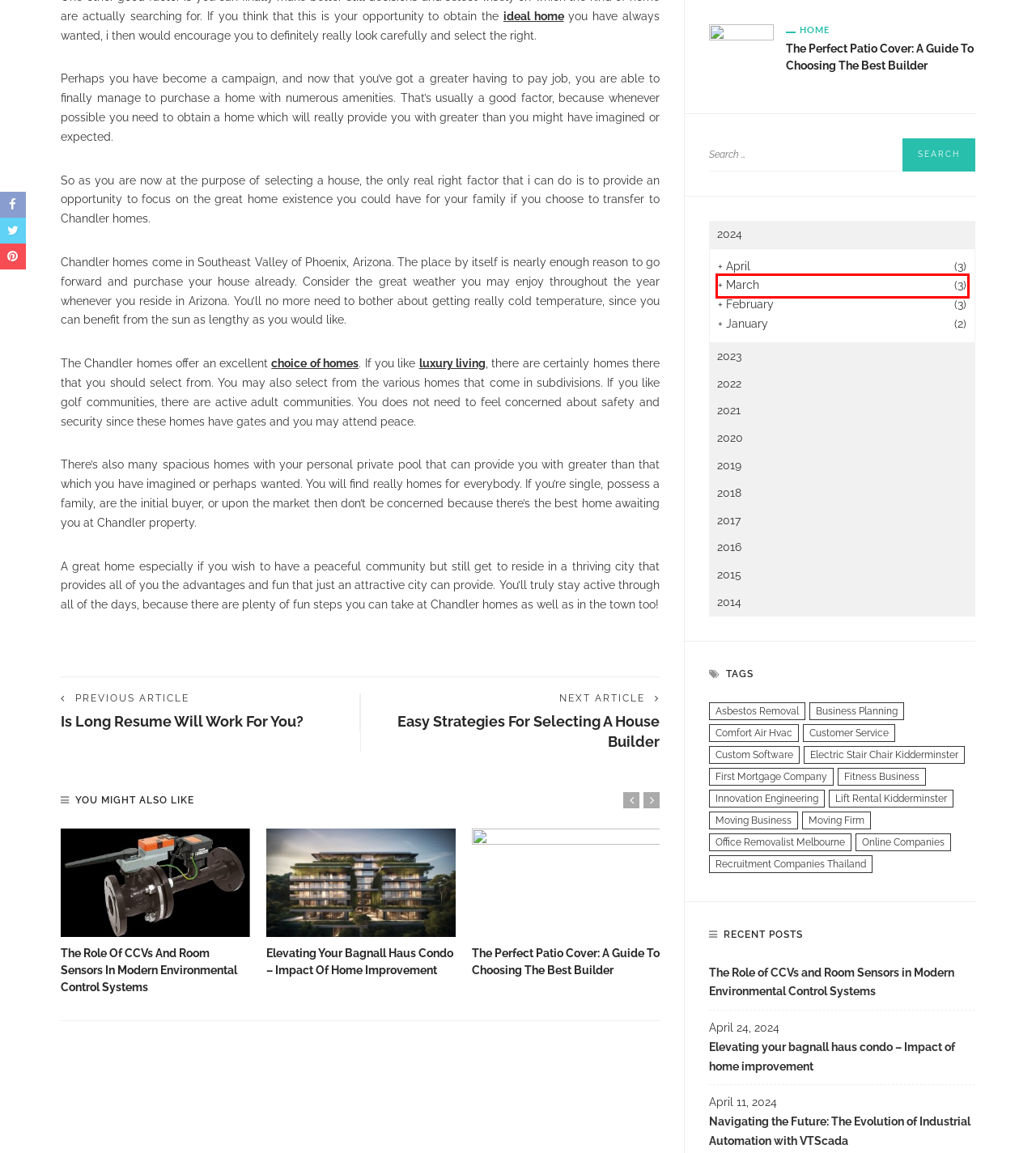Look at the given screenshot of a webpage with a red rectangle bounding box around a UI element. Pick the description that best matches the new webpage after clicking the element highlighted. The descriptions are:
A. January, 2024 | Moving Help 4 Hire - Discover Benefits of IT Equipment Rentals
B. March, 2024 | Moving Help 4 Hire - Discover Benefits of IT Equipment Rentals
C. Innovation Engineering | Moving Help 4 Hire - Discover Benefits of IT Equipment Rentals
D. lift rental Kidderminster | Moving Help 4 Hire - Discover Benefits of IT Equipment Rentals
E. Moving Business | Moving Help 4 Hire - Discover Benefits of IT Equipment Rentals
F. office removalist Melbourne | Moving Help 4 Hire - Discover Benefits of IT Equipment Rentals
G. April, 2024 | Moving Help 4 Hire - Discover Benefits of IT Equipment Rentals
H. February, 2024 | Moving Help 4 Hire - Discover Benefits of IT Equipment Rentals

B